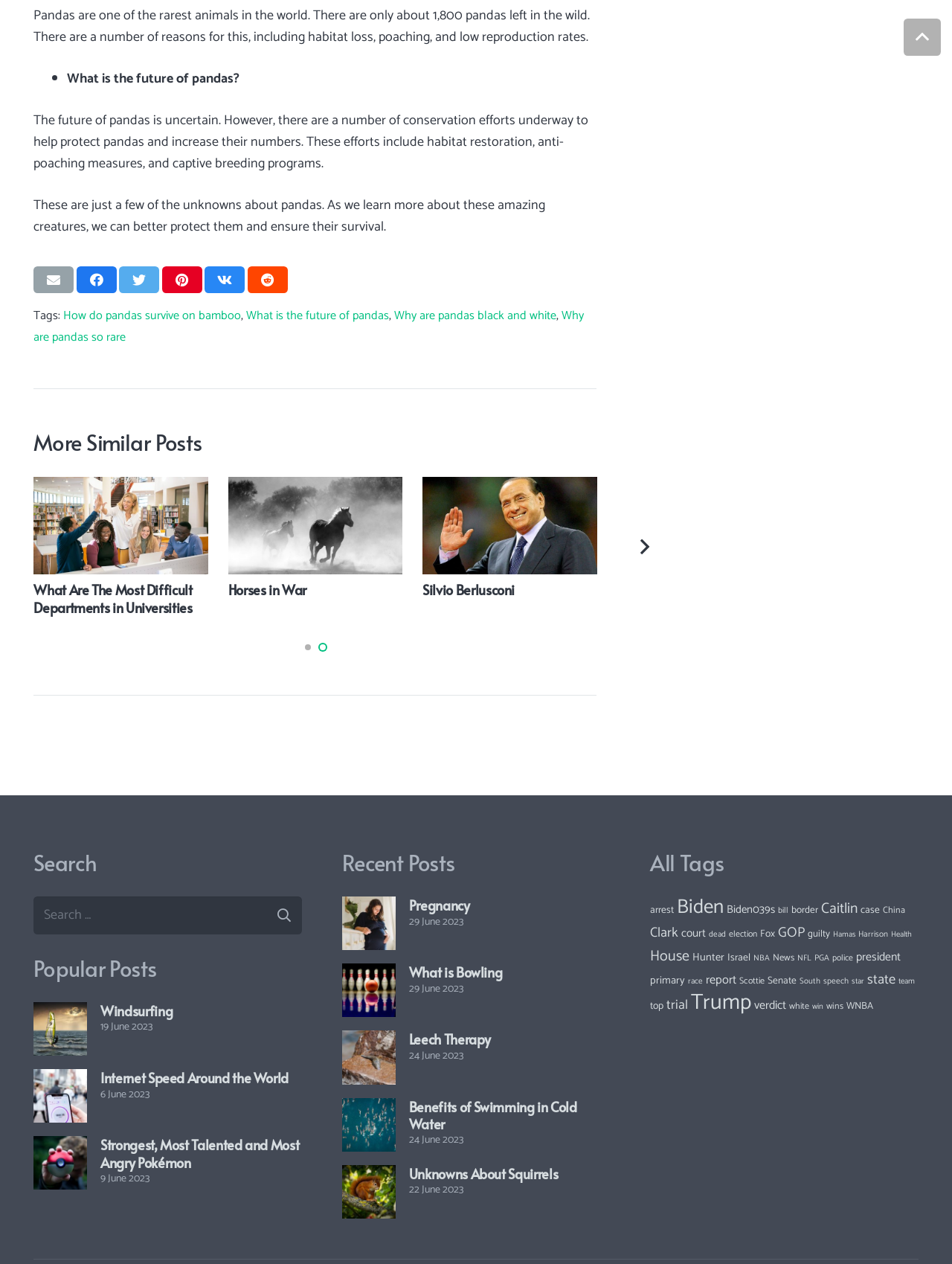What is the topic of the article?
Using the details from the image, give an elaborate explanation to answer the question.

The topic of the article can be determined by reading the first paragraph of the text, which mentions pandas and their rarity in the world.